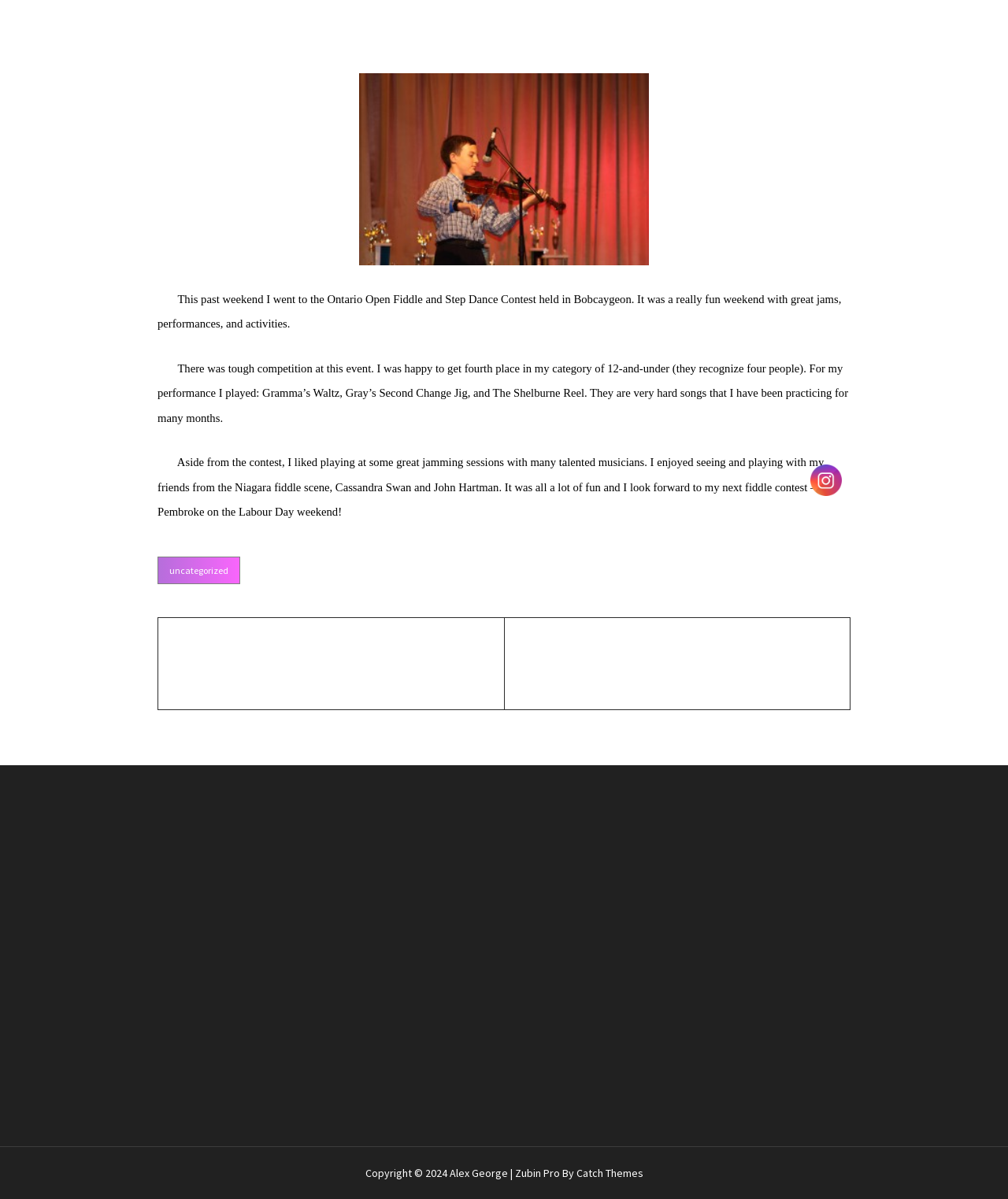Predict the bounding box of the UI element that fits this description: "Uncategorized".

[0.156, 0.464, 0.238, 0.487]